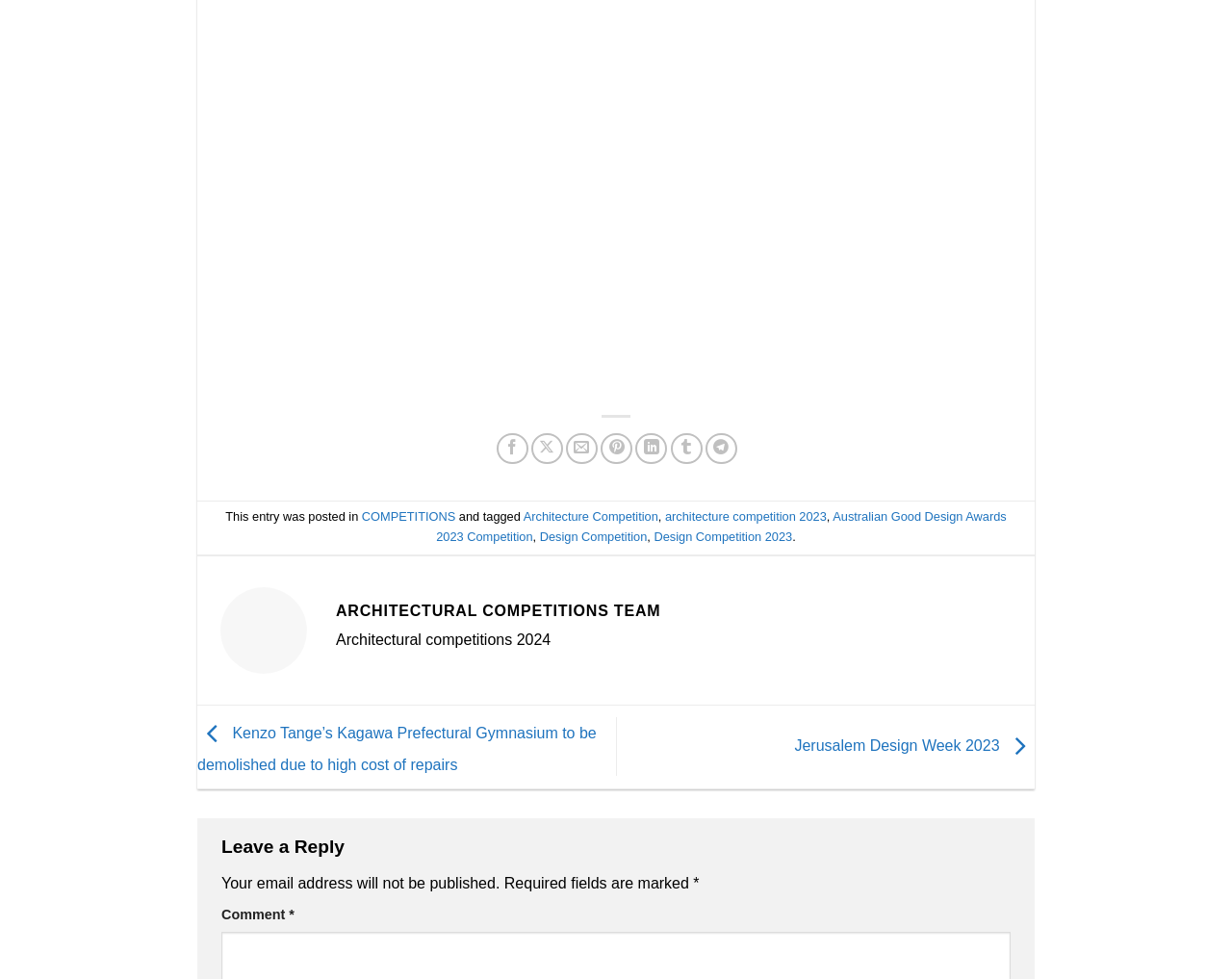Observe the image and answer the following question in detail: What is the category of the post?

The category of the post can be inferred by looking at the link 'COMPETITIONS' in the footer section, which suggests that the post is related to competitions.